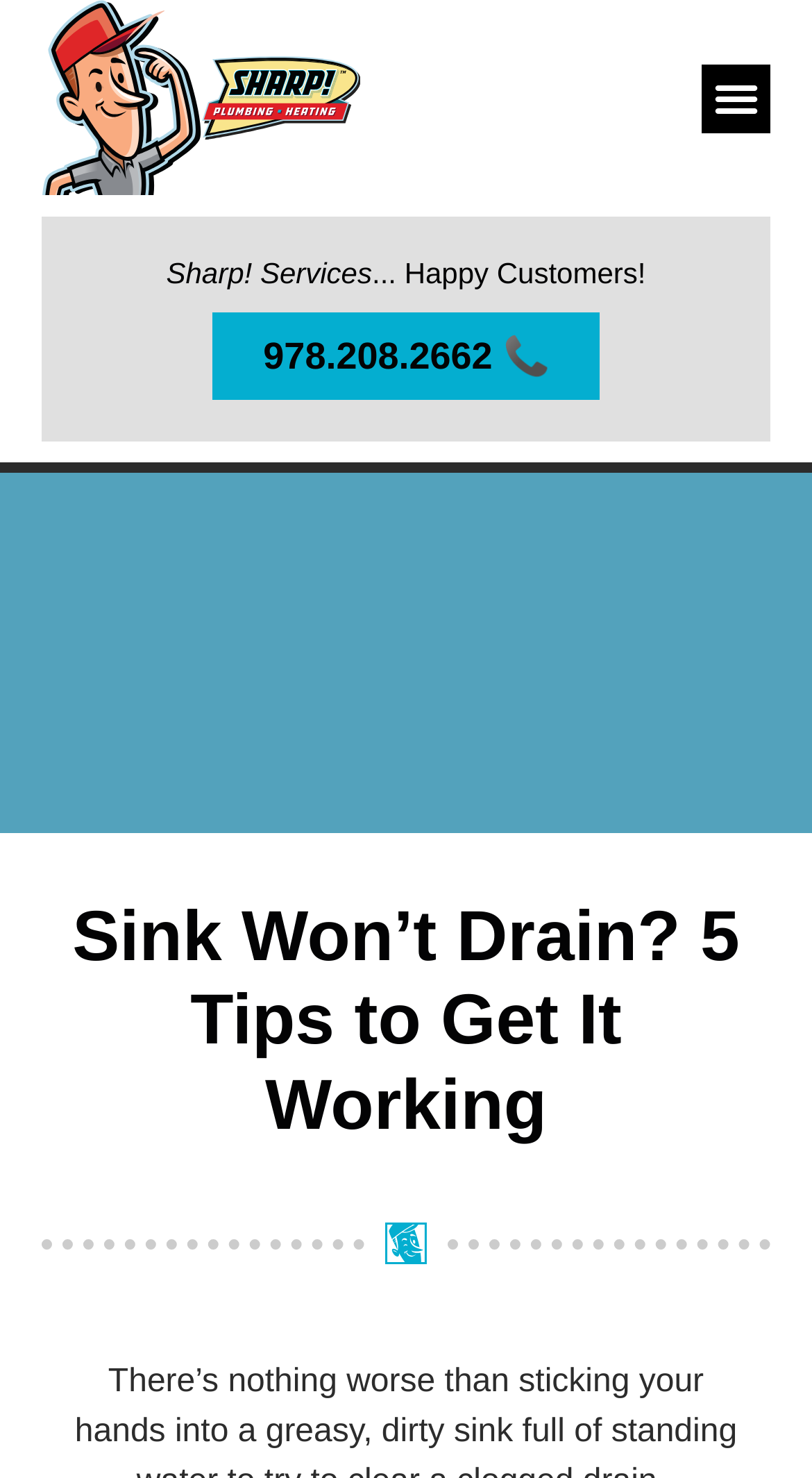What is the phone number?
Please provide a single word or phrase as your answer based on the image.

978.208.2662